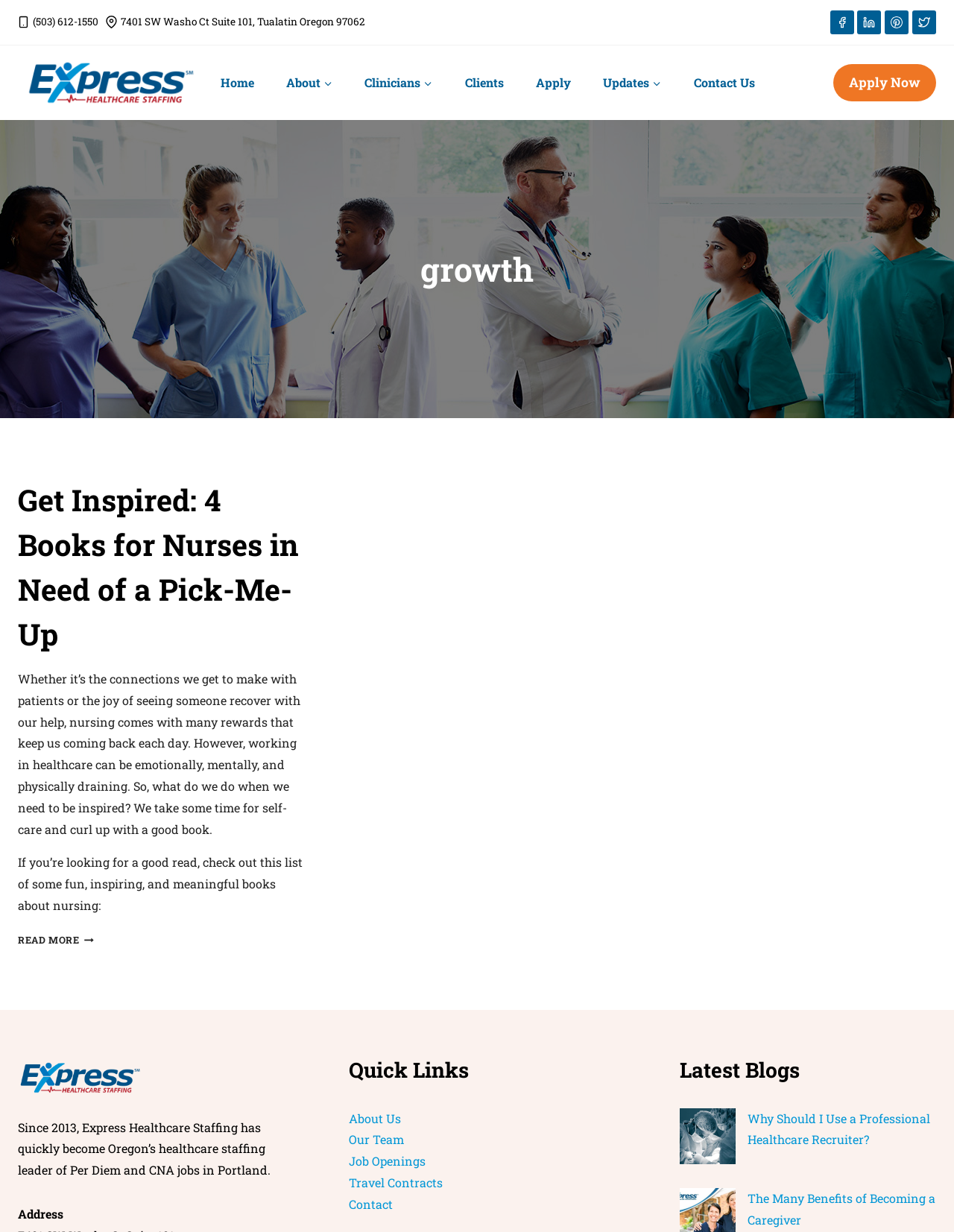Respond to the question with just a single word or phrase: 
What is the address of Express Healthcare Staffing?

7401 SW Washo Ct Suite 101, Tualatin Oregon 97062